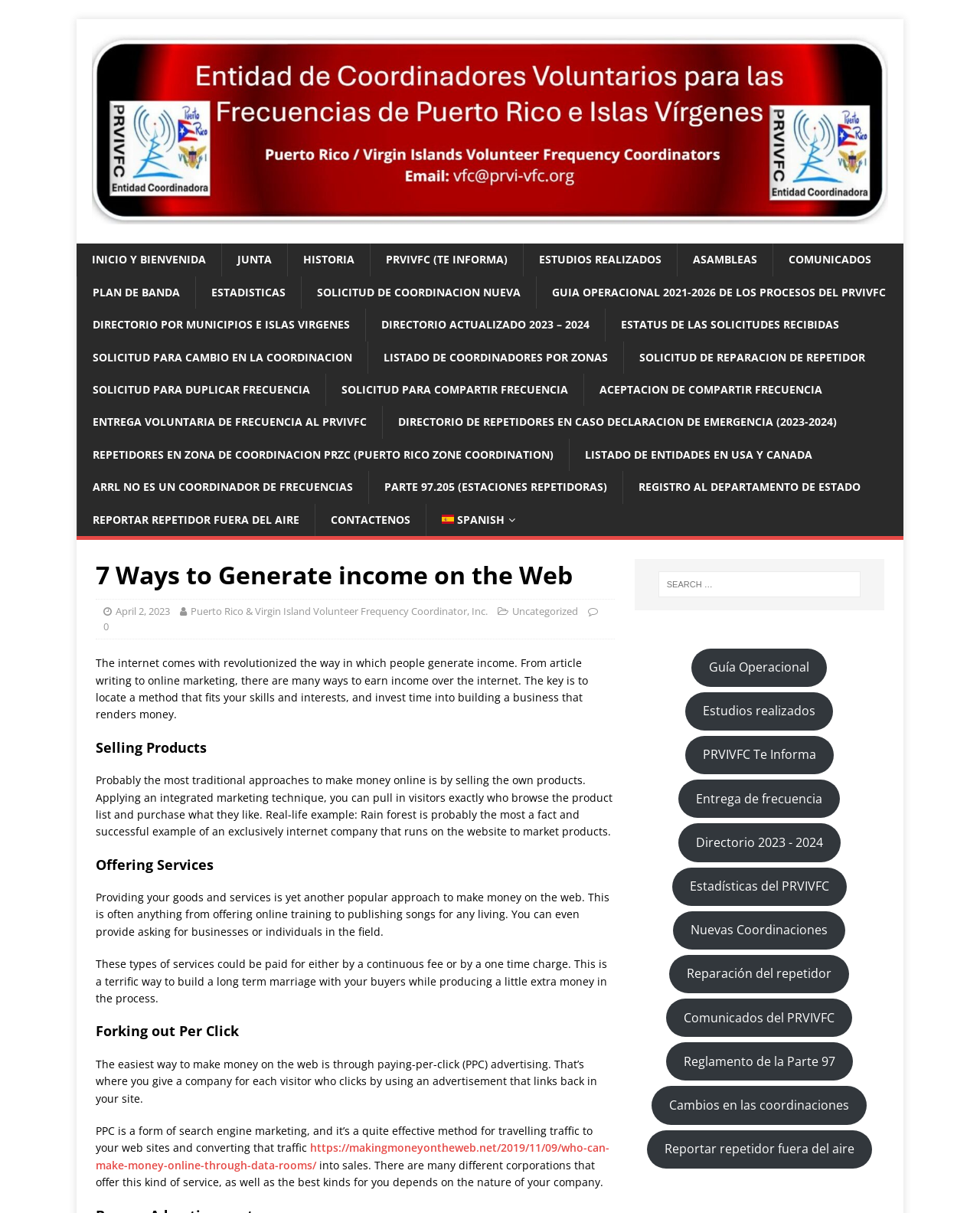Find the bounding box coordinates of the clickable area required to complete the following action: "Learn about offering services".

[0.098, 0.706, 0.627, 0.72]